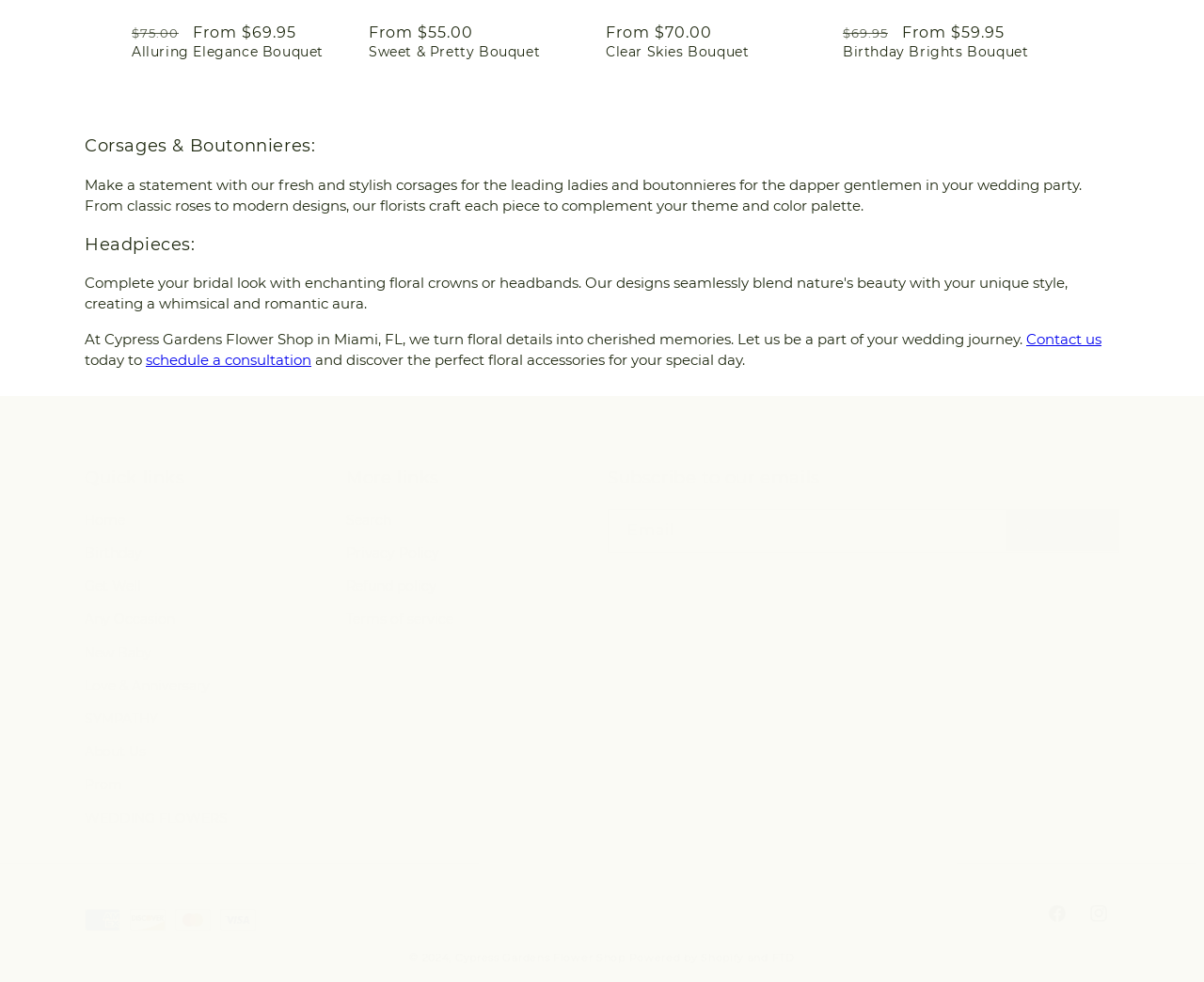Using the information in the image, give a detailed answer to the following question: What is the purpose of the 'Subscribe to our emails' section?

I found the 'Subscribe to our emails' section at the bottom of the webpage. It has a textbox to enter an email address and a 'Subscribe' button, which implies that the purpose of this section is to allow users to subscribe to receive emails from the flower shop.